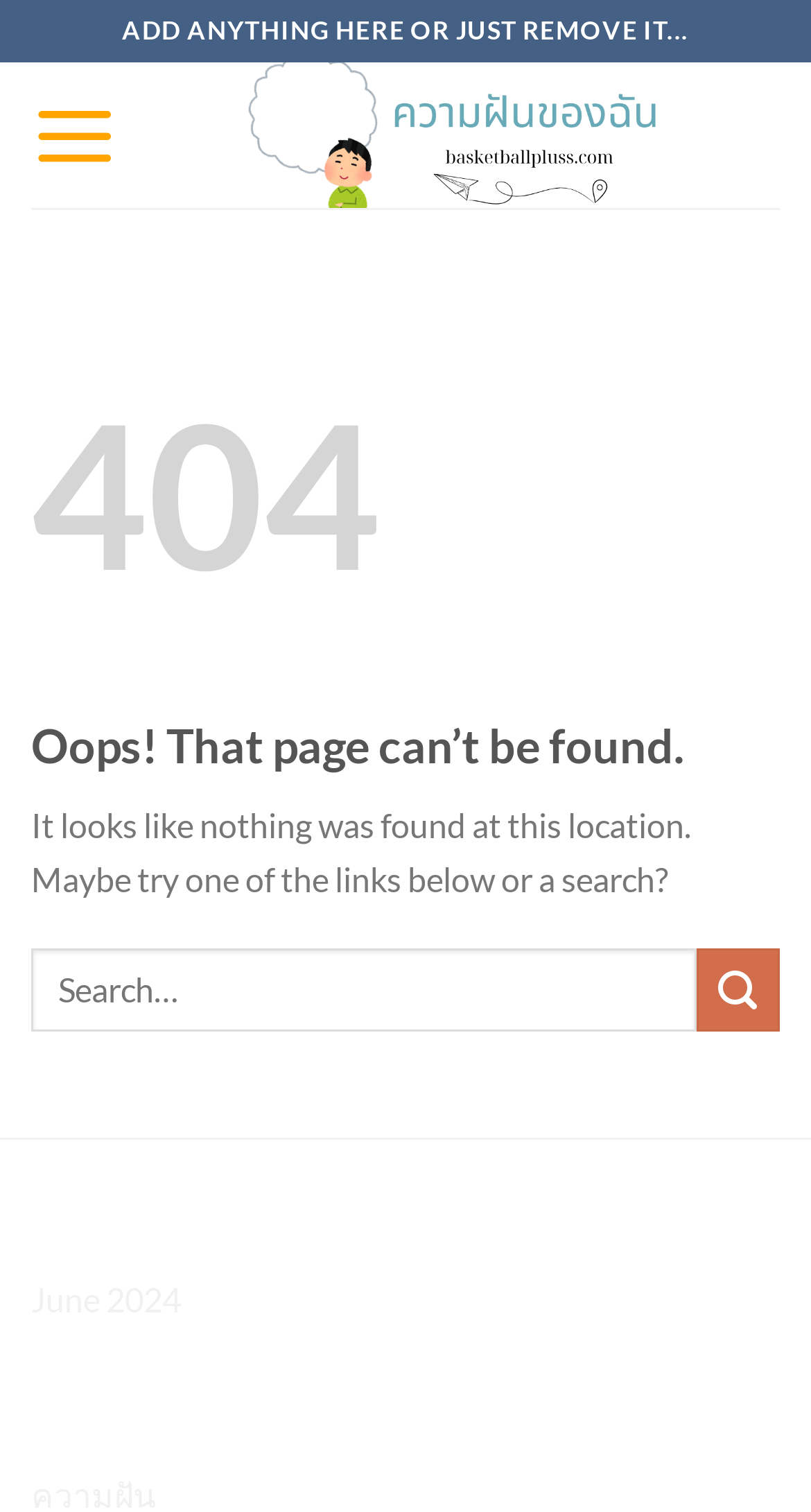What is the link text below the error message? Look at the image and give a one-word or short phrase answer.

June 2024